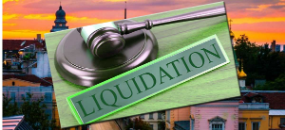Refer to the screenshot and answer the following question in detail:
What is the background of the image?

According to the caption, the word 'LIQUIDATION' is stylized against a wooden background, which implies that the background of the image is wooden.